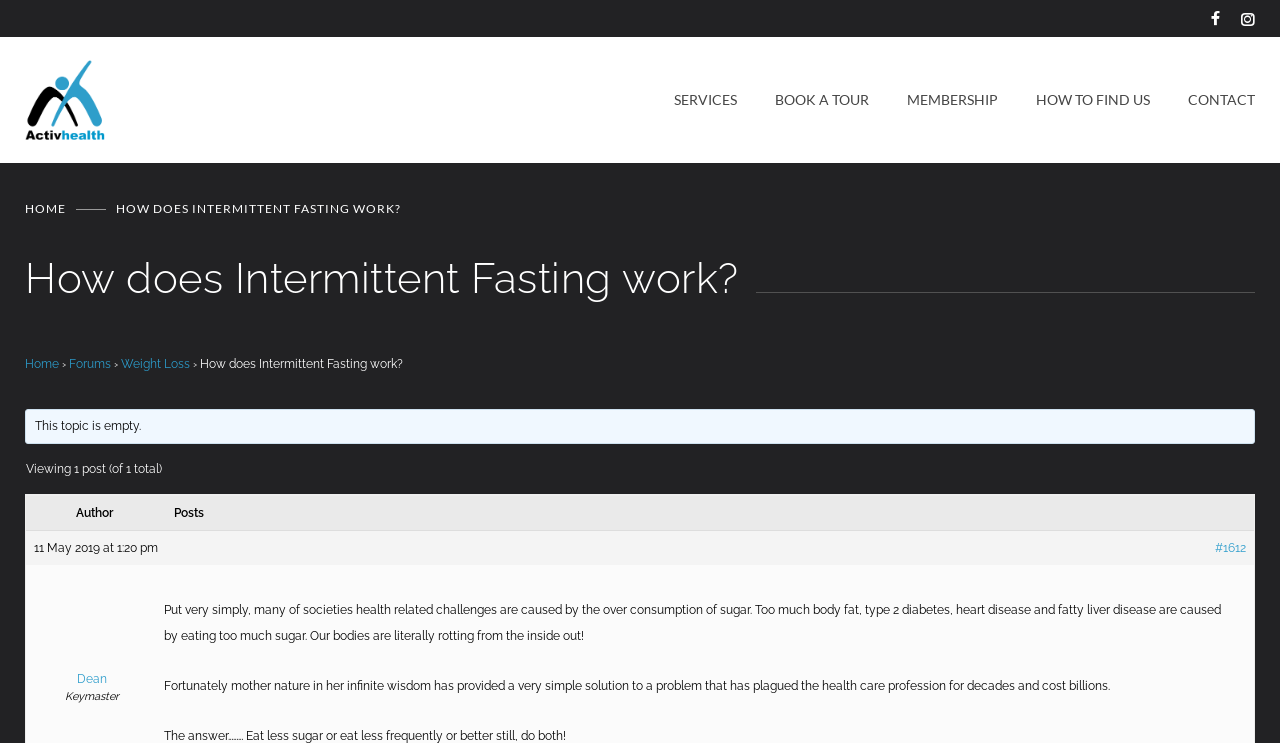Identify the bounding box coordinates of the part that should be clicked to carry out this instruction: "Click the HOME link".

[0.02, 0.271, 0.052, 0.291]